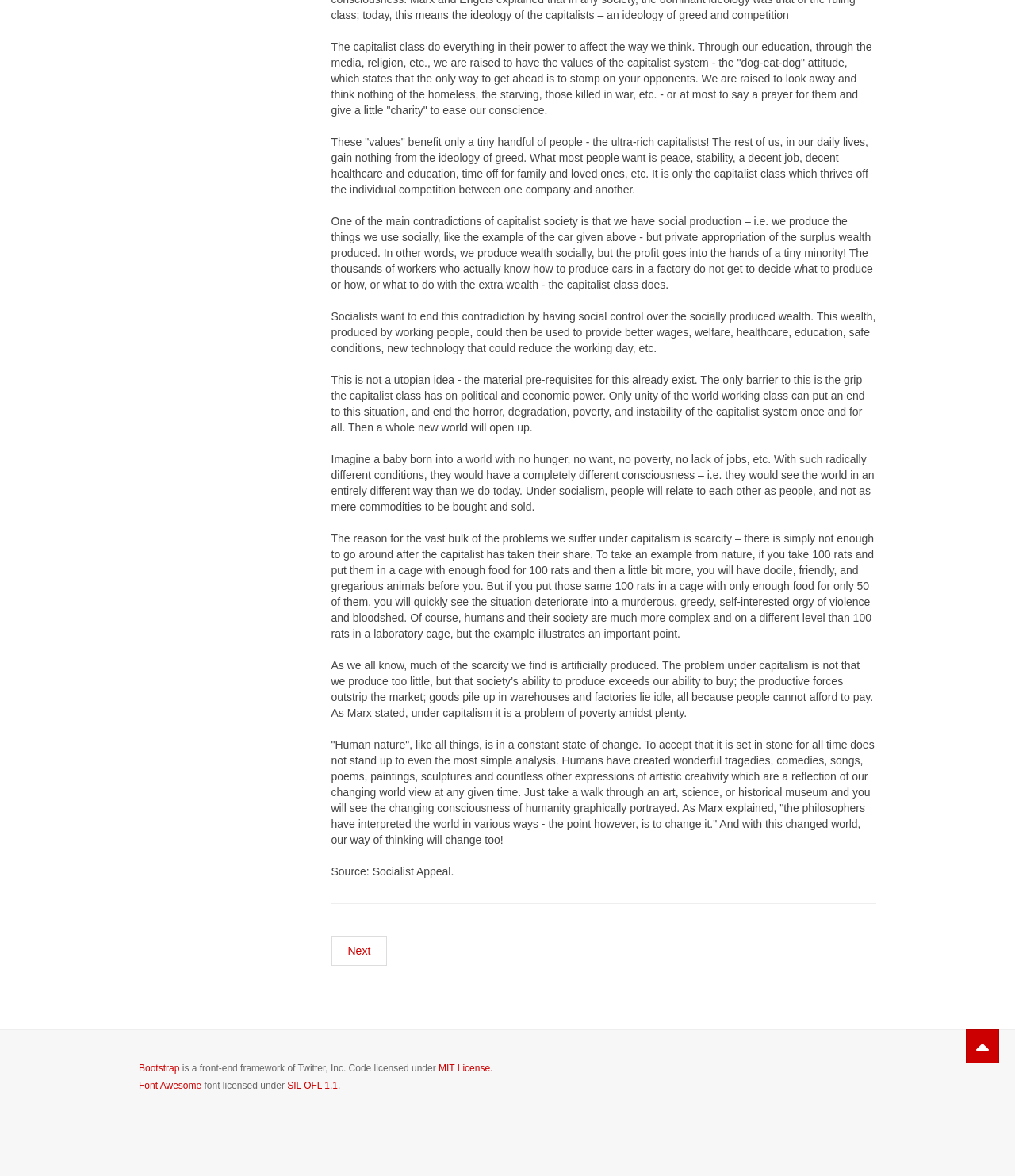What is the theme of the text in the StaticText elements?
Please provide a comprehensive answer to the question based on the webpage screenshot.

The text in the StaticText elements appears to be discussing the differences between socialism and capitalism, highlighting the benefits of socialism and the drawbacks of capitalism.